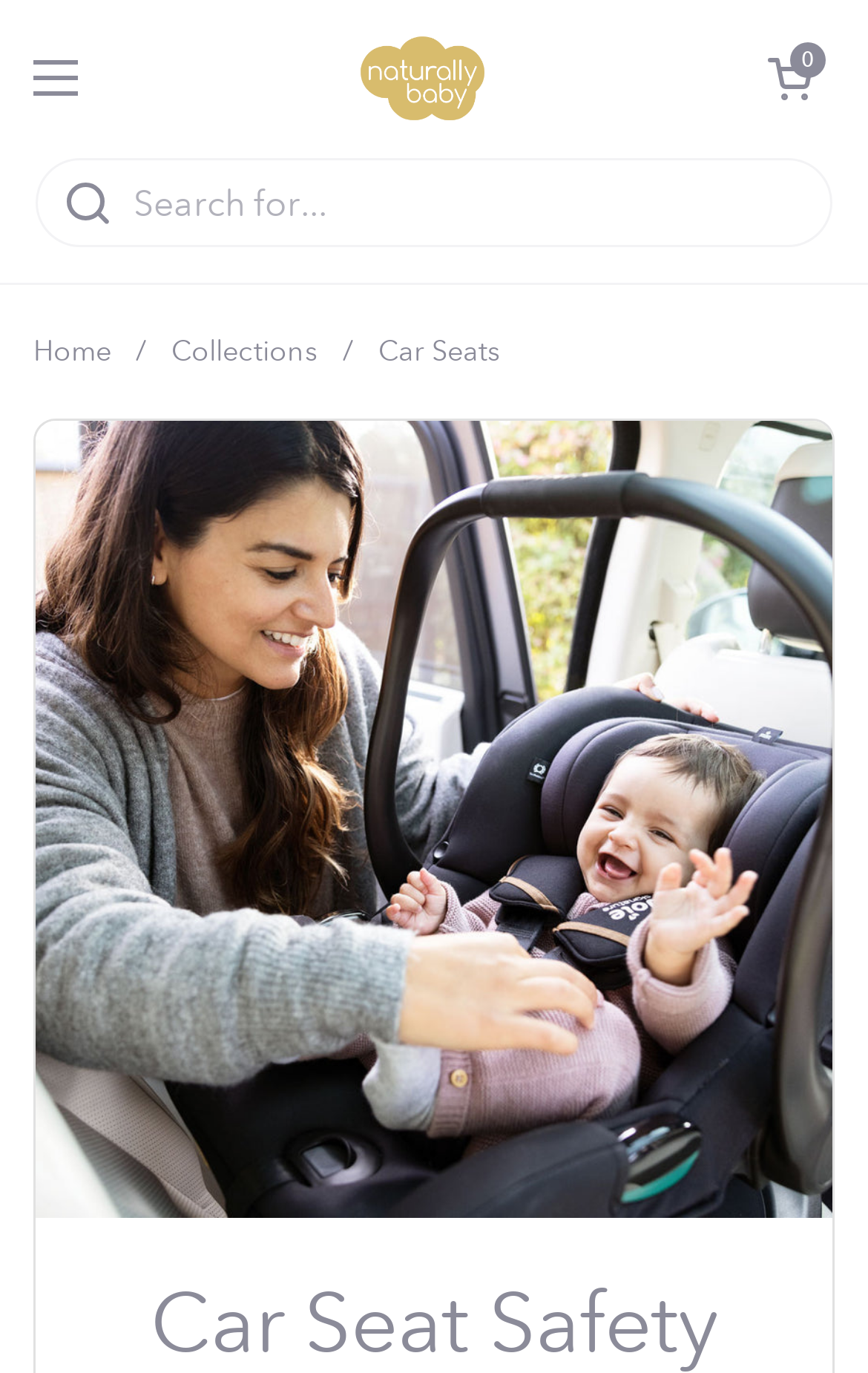Use the details in the image to answer the question thoroughly: 
What is the purpose of the button on the top-right corner?

The button on the top-right corner has an image of a cart and is labeled 'Open cart'. This suggests that it is used to open a sidebar or menu related to the shopping cart.